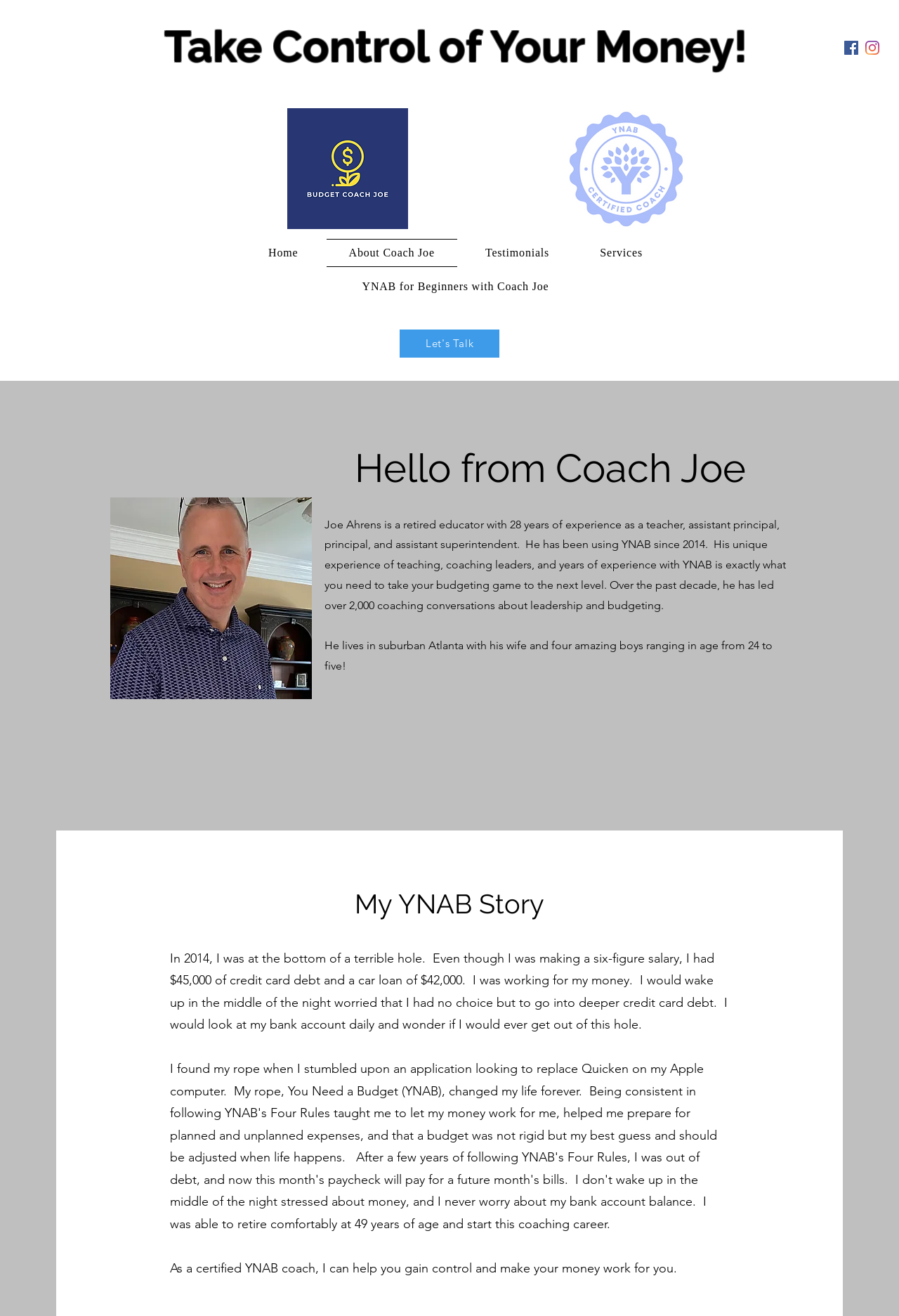Pinpoint the bounding box coordinates of the area that should be clicked to complete the following instruction: "Read About Coach Joe". The coordinates must be given as four float numbers between 0 and 1, i.e., [left, top, right, bottom].

[0.363, 0.181, 0.509, 0.203]